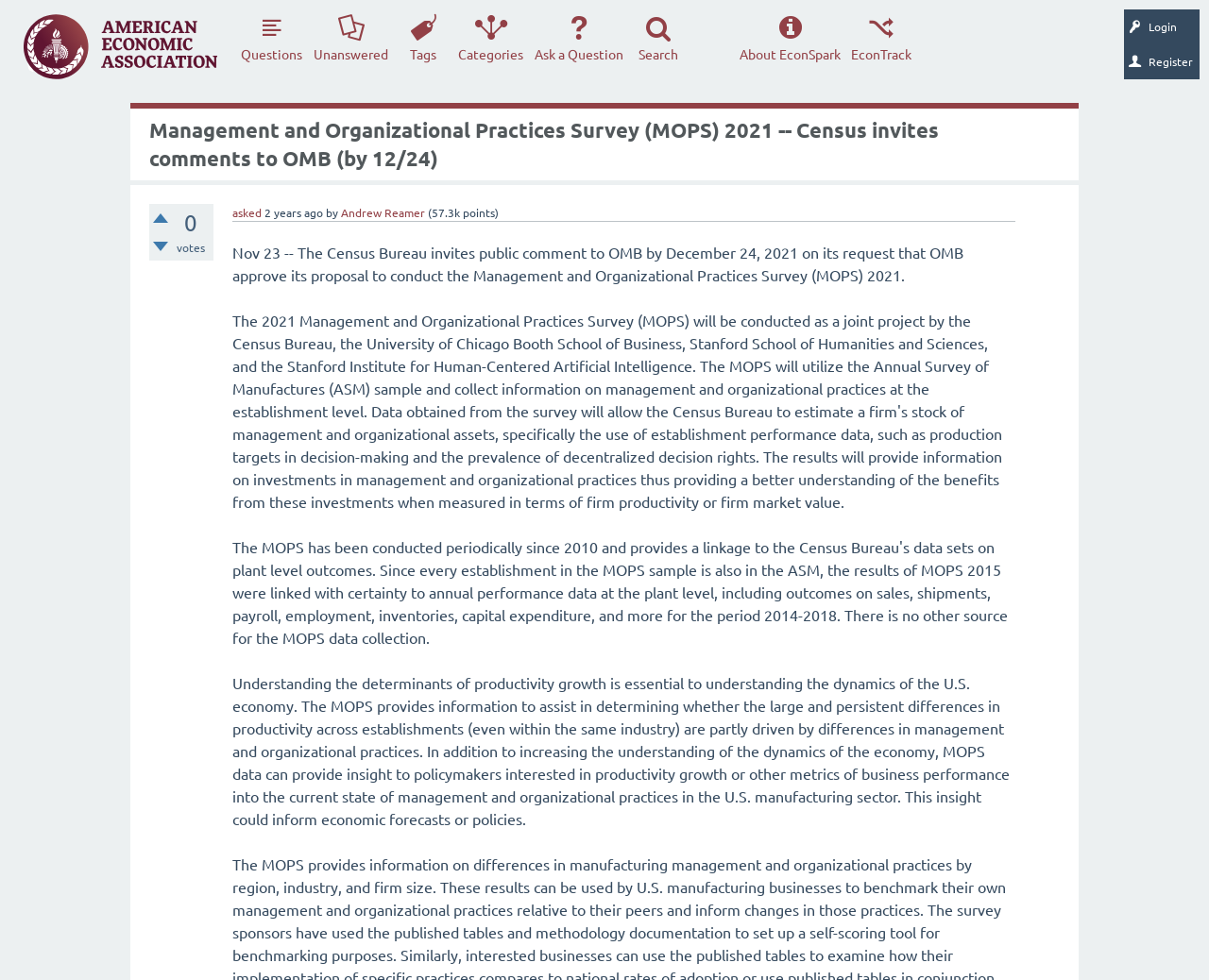Determine the bounding box for the described HTML element: "title="Economics Forum"". Ensure the coordinates are four float numbers between 0 and 1 in the format [left, top, right, bottom].

[0.008, 0.01, 0.192, 0.086]